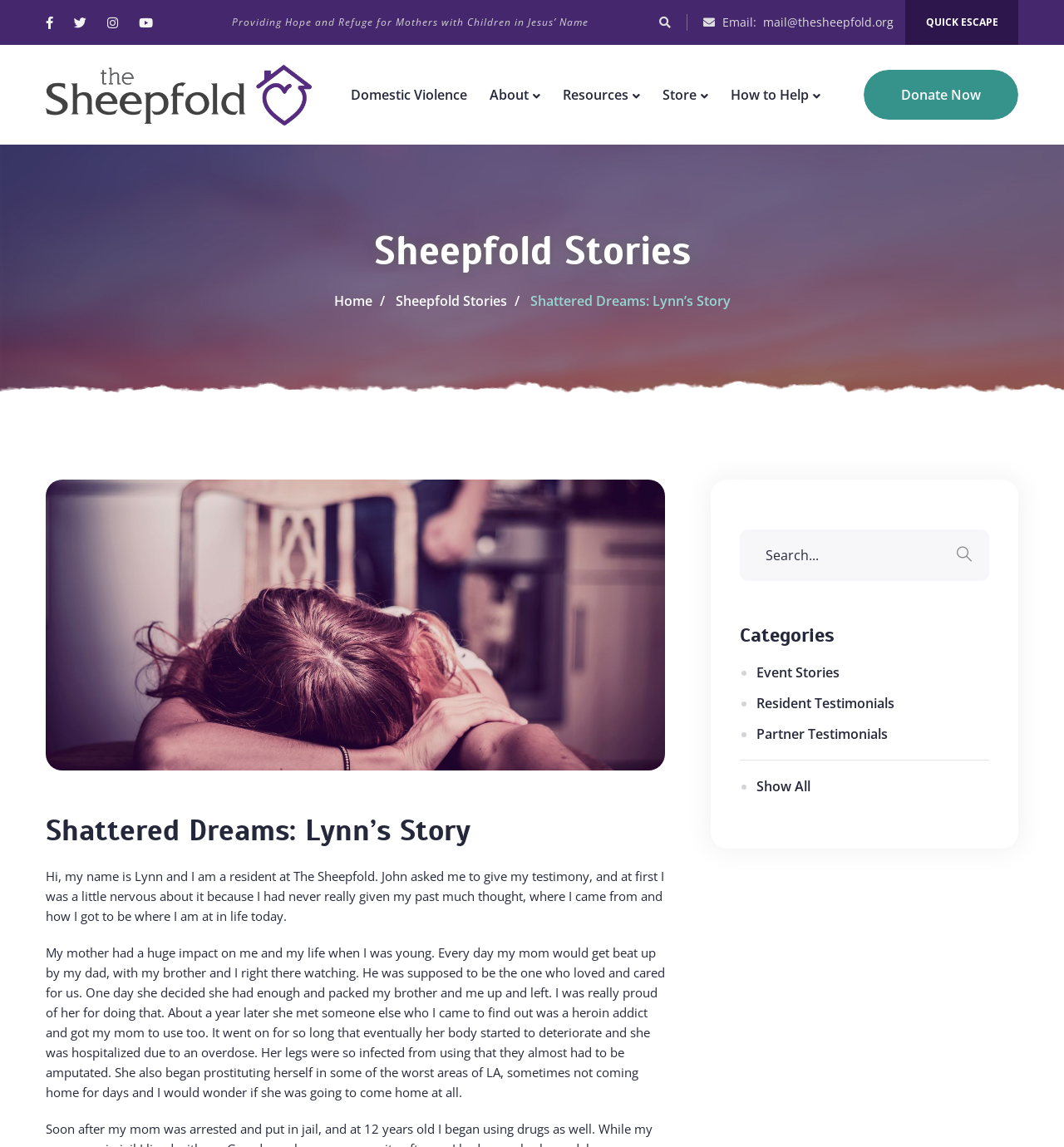Determine the bounding box coordinates of the clickable element to achieve the following action: 'Click the Donate Now button'. Provide the coordinates as four float values between 0 and 1, formatted as [left, top, right, bottom].

[0.812, 0.061, 0.957, 0.104]